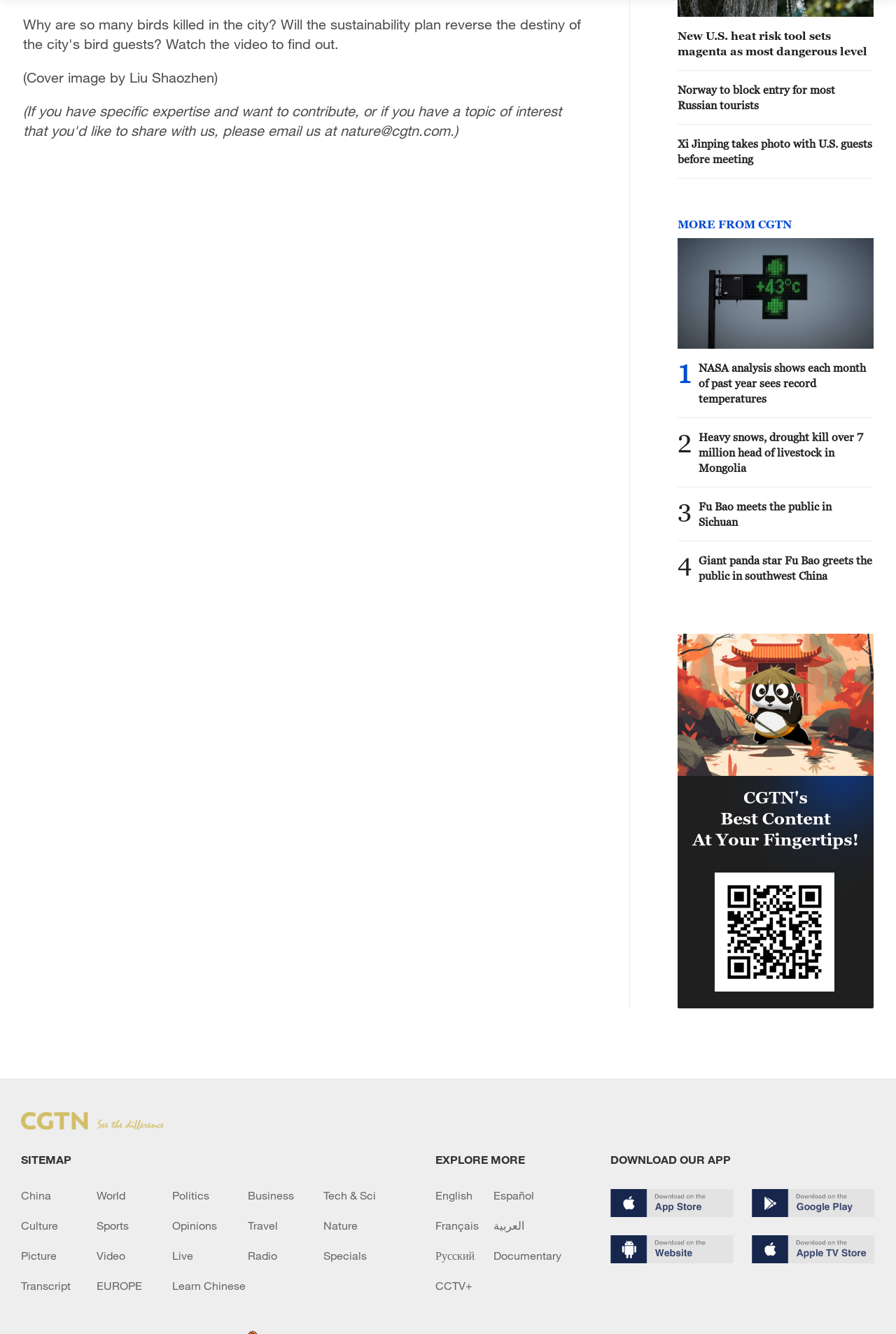Give a short answer to this question using one word or a phrase:
What is the bounding box coordinate of the 'SITEMAP' element?

[0.023, 0.864, 0.08, 0.874]